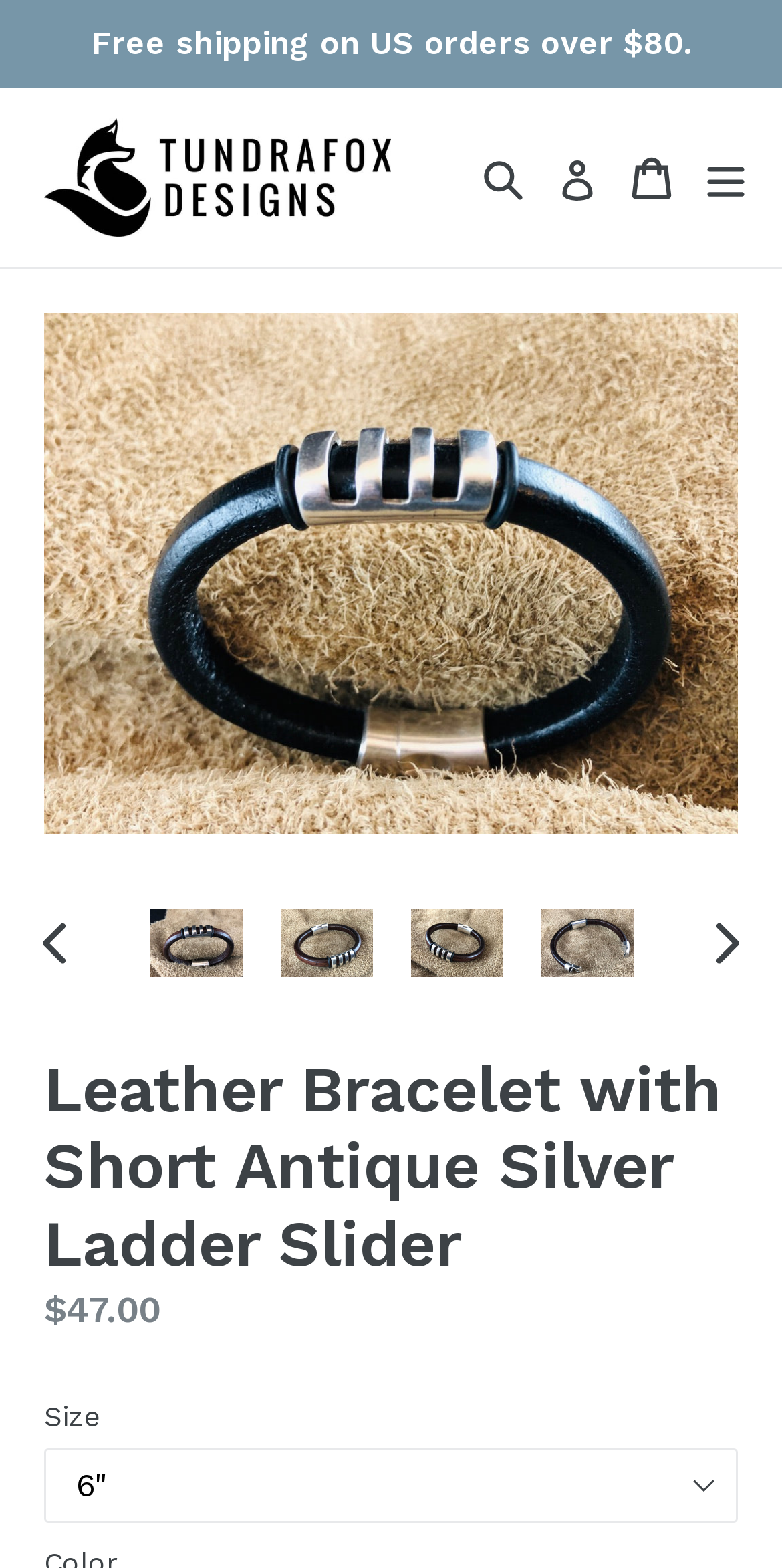How many options are available for the leather bracelet?
Using the screenshot, give a one-word or short phrase answer.

4